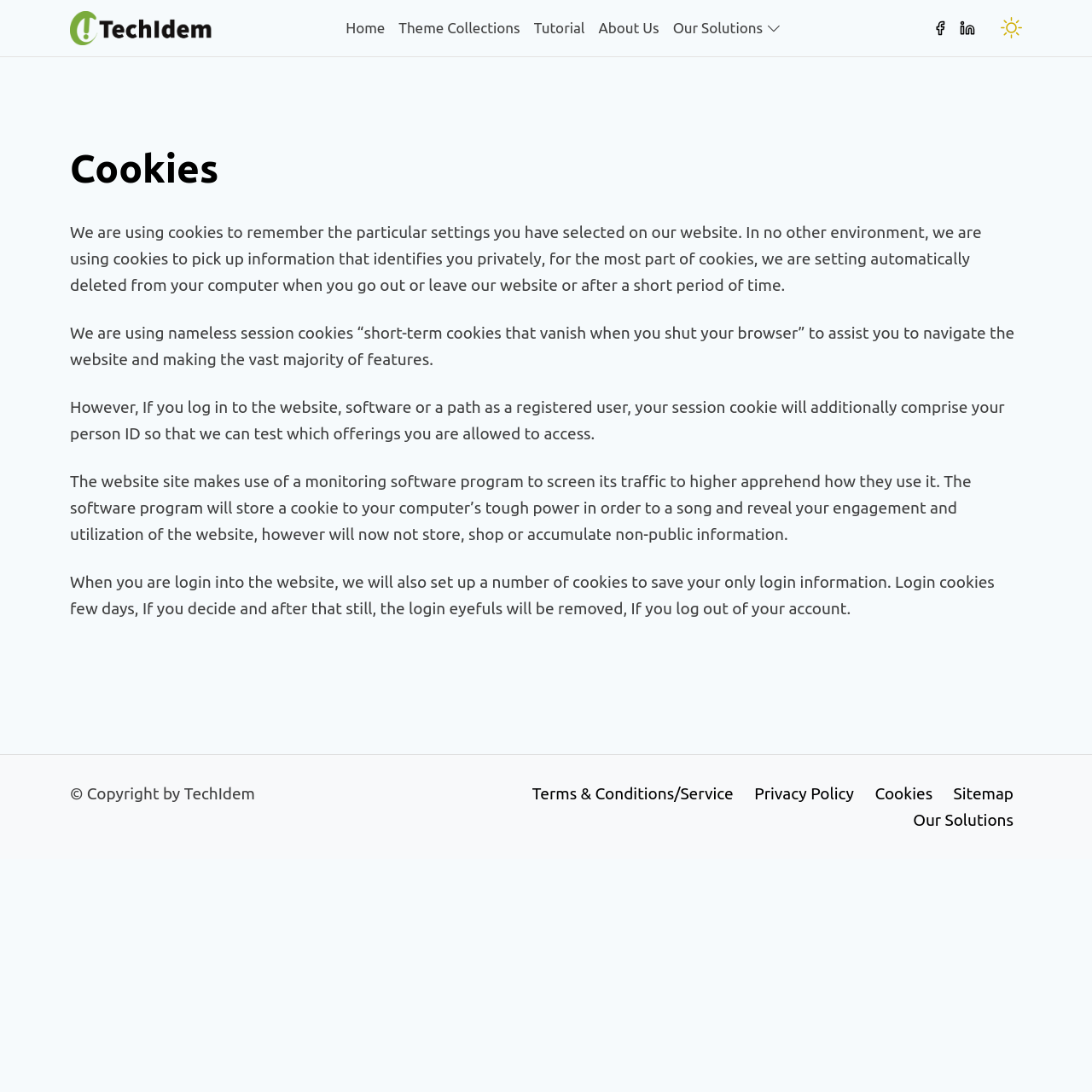Find the bounding box coordinates of the UI element according to this description: "Noticias".

None